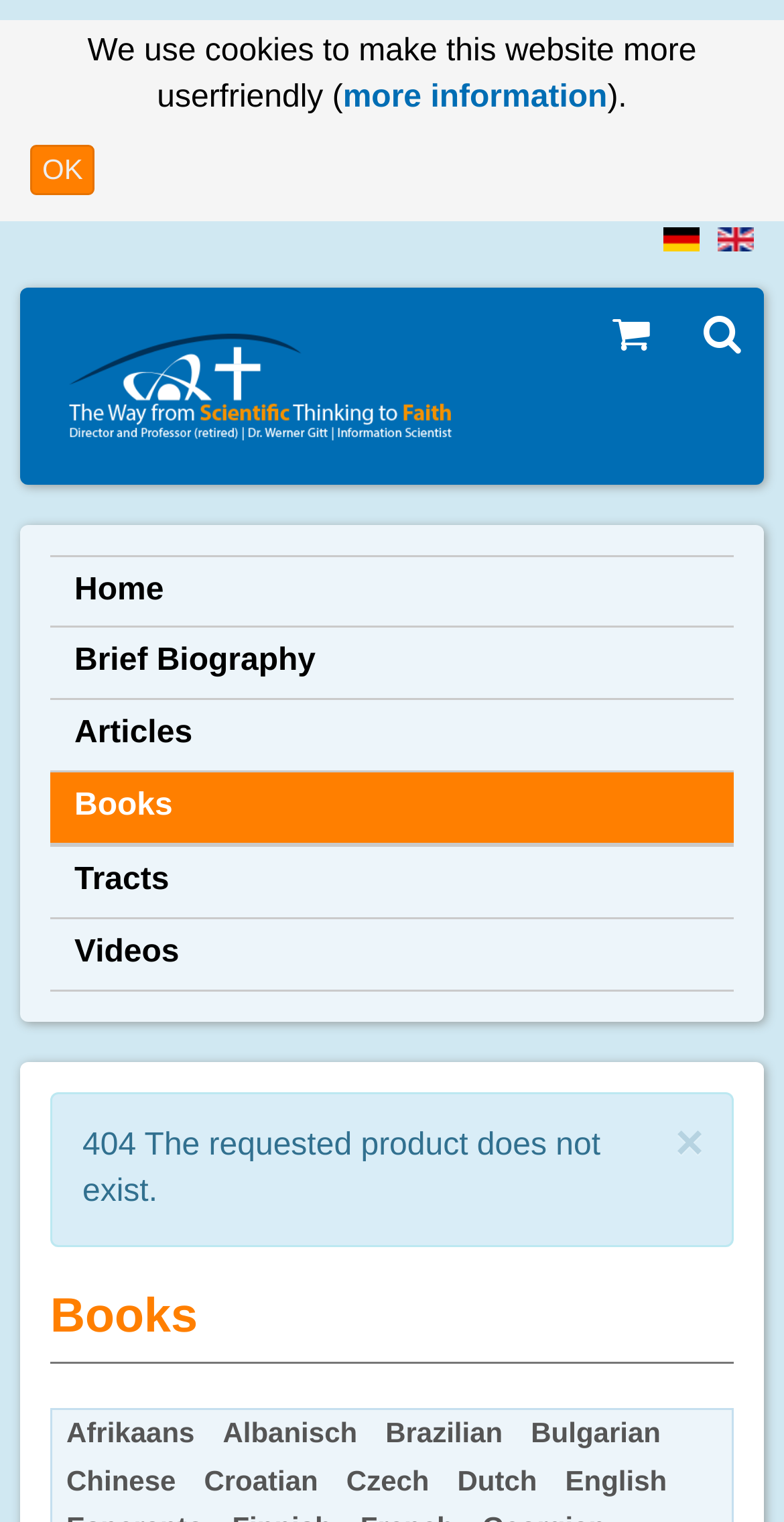What type of content is primarily featured on this webpage?
Based on the image, provide your answer in one word or phrase.

Books